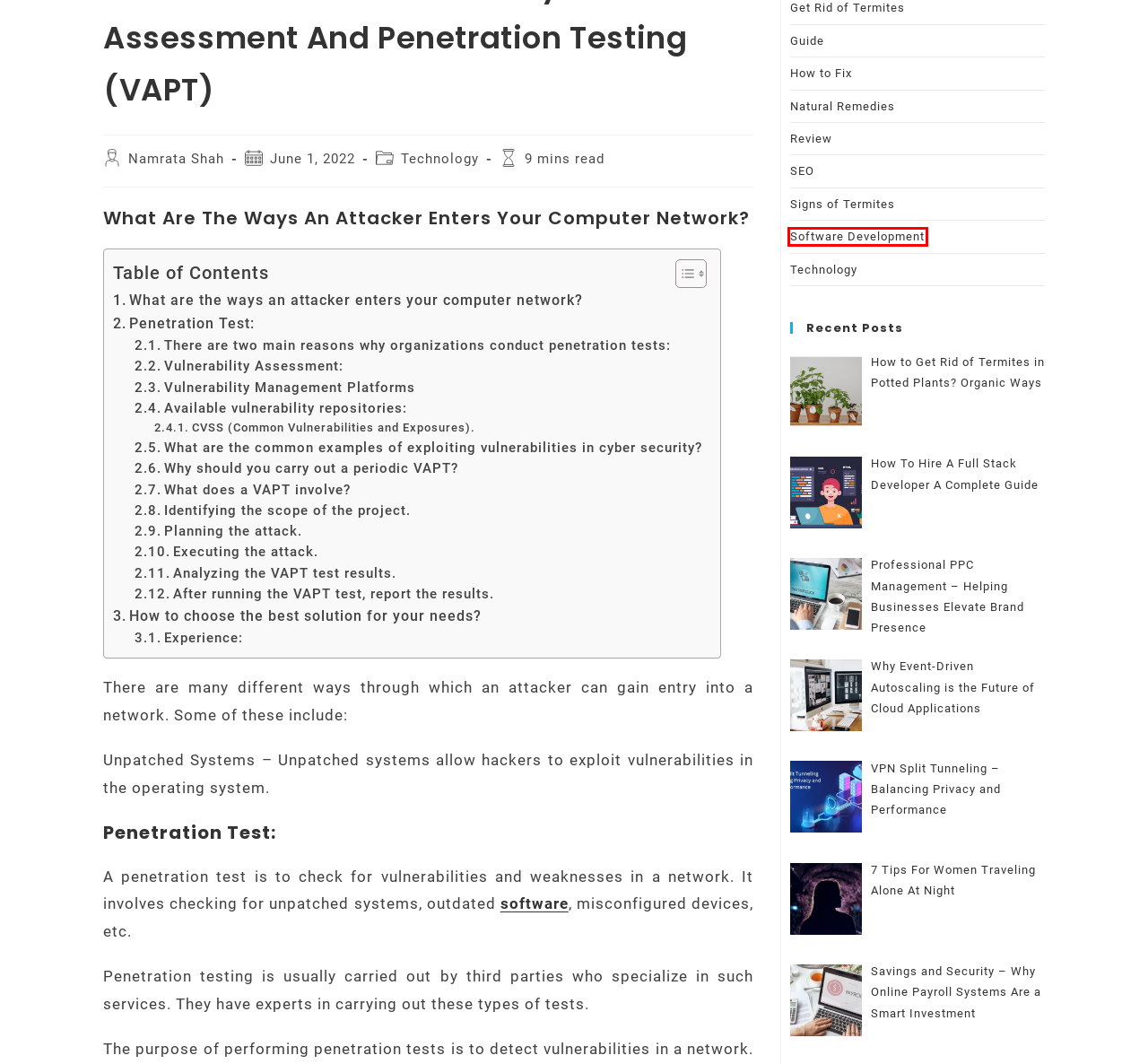You are given a screenshot of a webpage with a red rectangle bounding box around a UI element. Select the webpage description that best matches the new webpage after clicking the element in the bounding box. Here are the candidates:
A. Home - Bugs Solution
B. Software Development Archives - Bugs Solution
C. Most Useful Cloud Telephony Software Features for Small Businesses. - Bugs Solution
D. About Us - Bugs Solution
E. VPN Split Tunneling - Balancing Privacy and Performance
F. Guide Archives - Bugs Solution
G. HTML Sitemap - Bugs Solution
H. DMCA - Bugs Solution

B